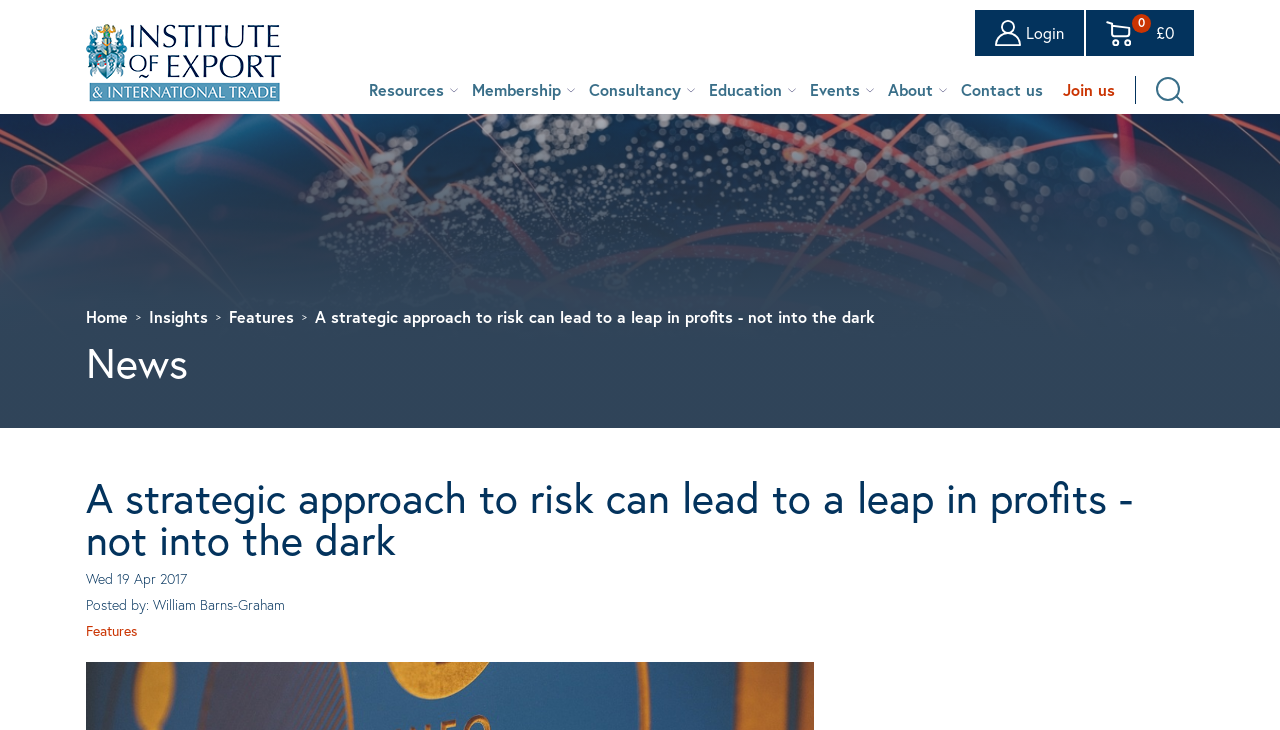Extract the bounding box coordinates for the UI element described as: "Join us".

[0.831, 0.106, 0.871, 0.139]